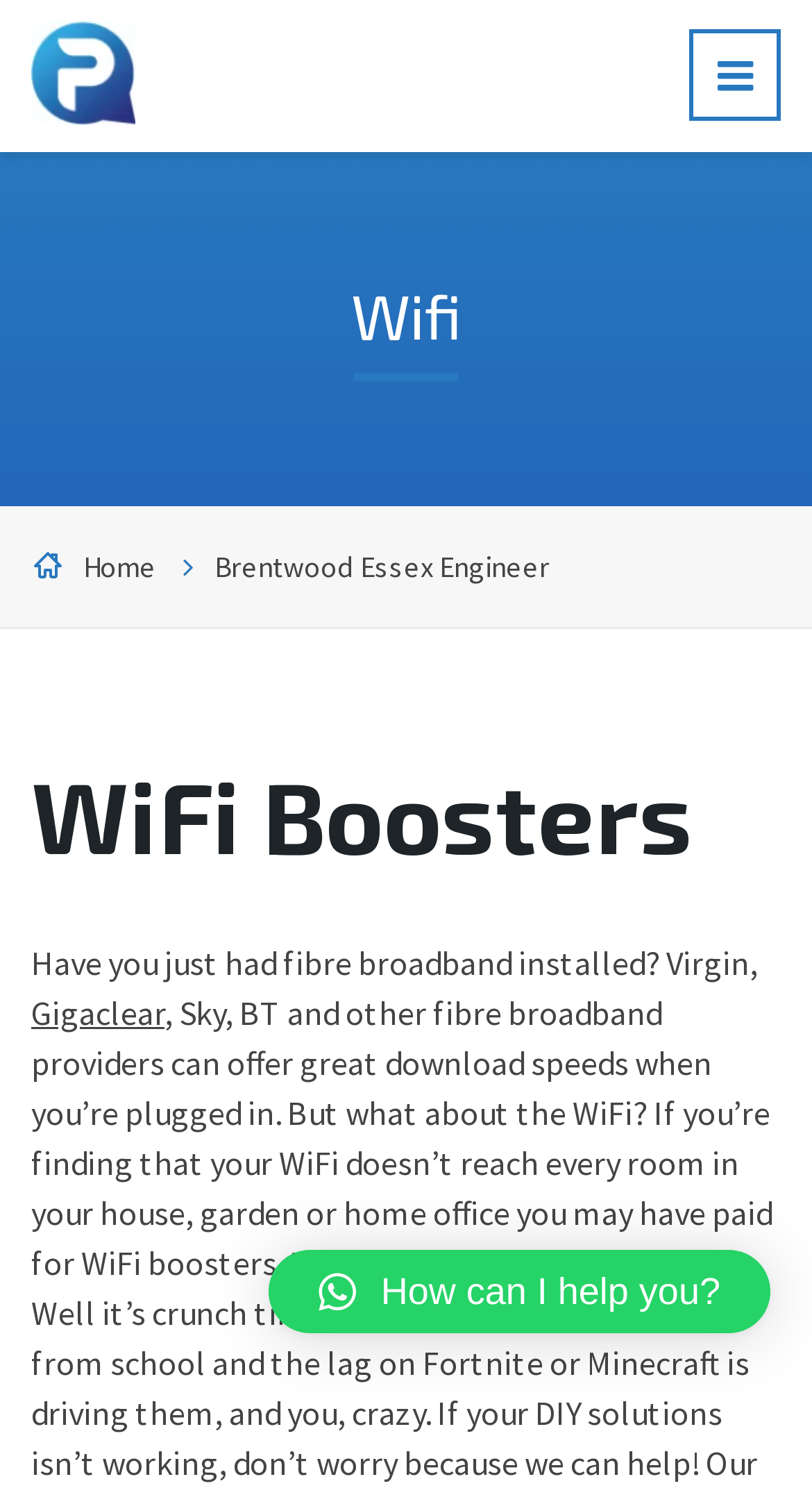Using the given description, provide the bounding box coordinates formatted as (top-left x, top-left y, bottom-right x, bottom-right y), with all values being floating point numbers between 0 and 1. Description: alt="PLUGGED IN COMMS"

[0.038, 0.014, 0.167, 0.088]